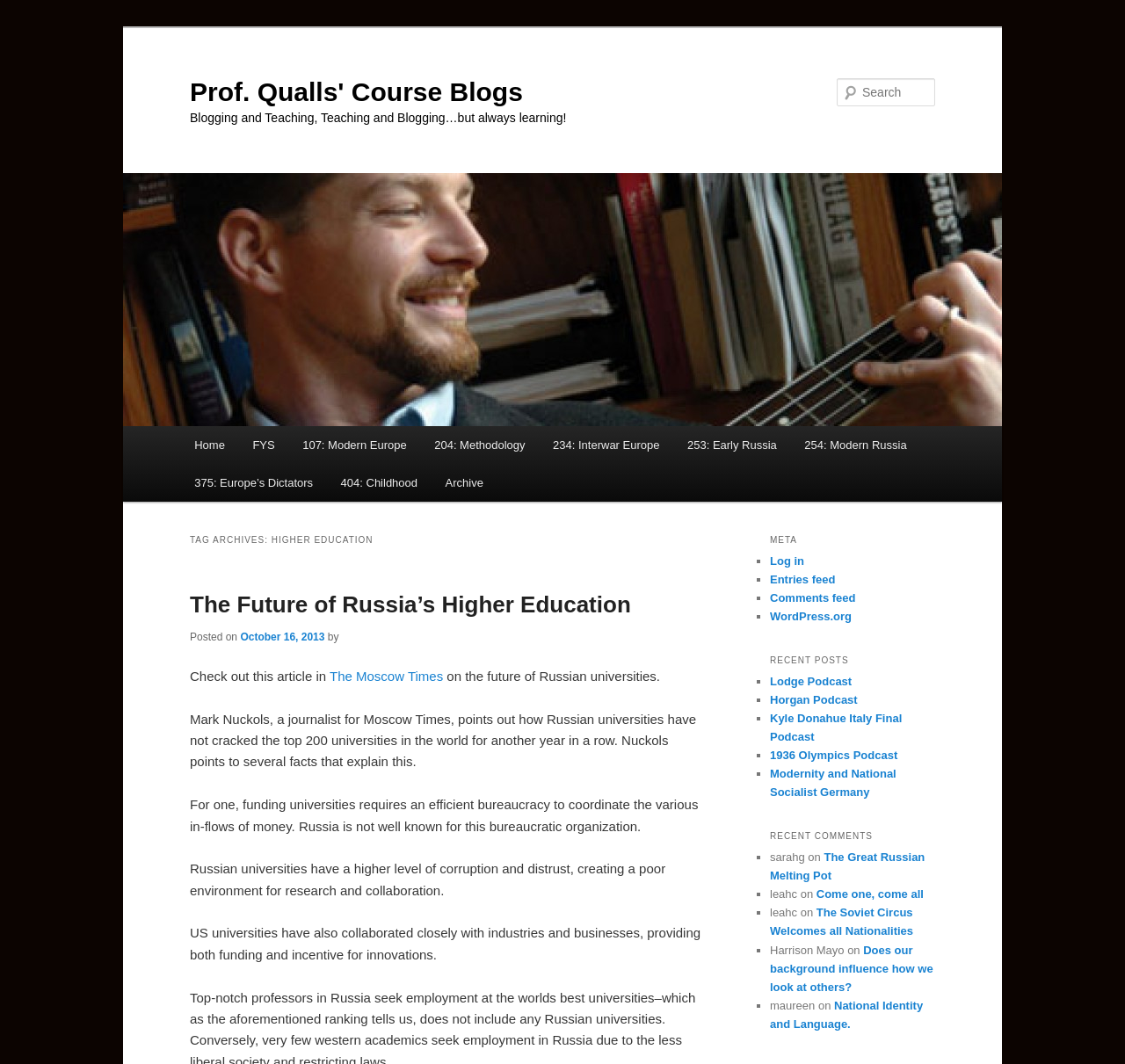Determine the bounding box for the described HTML element: "Home". Ensure the coordinates are four float numbers between 0 and 1 in the format [left, top, right, bottom].

[0.16, 0.4, 0.212, 0.436]